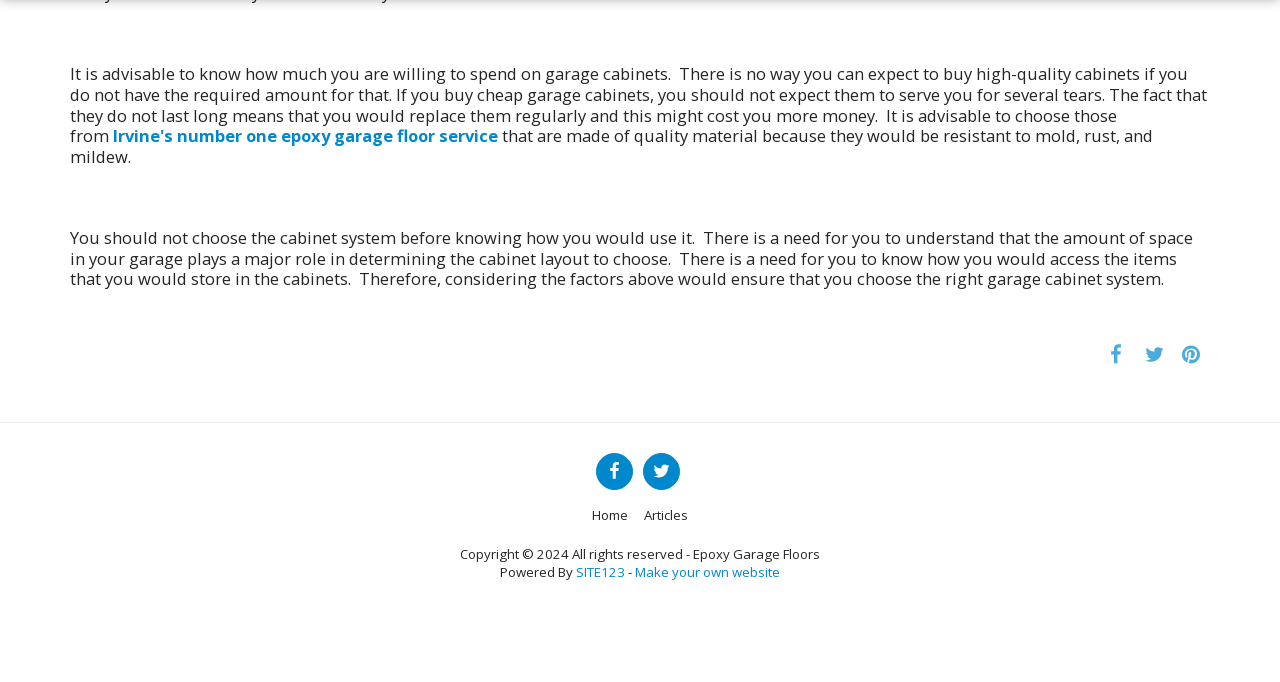Indicate the bounding box coordinates of the clickable region to achieve the following instruction: "Click on Home."

[0.462, 0.74, 0.491, 0.769]